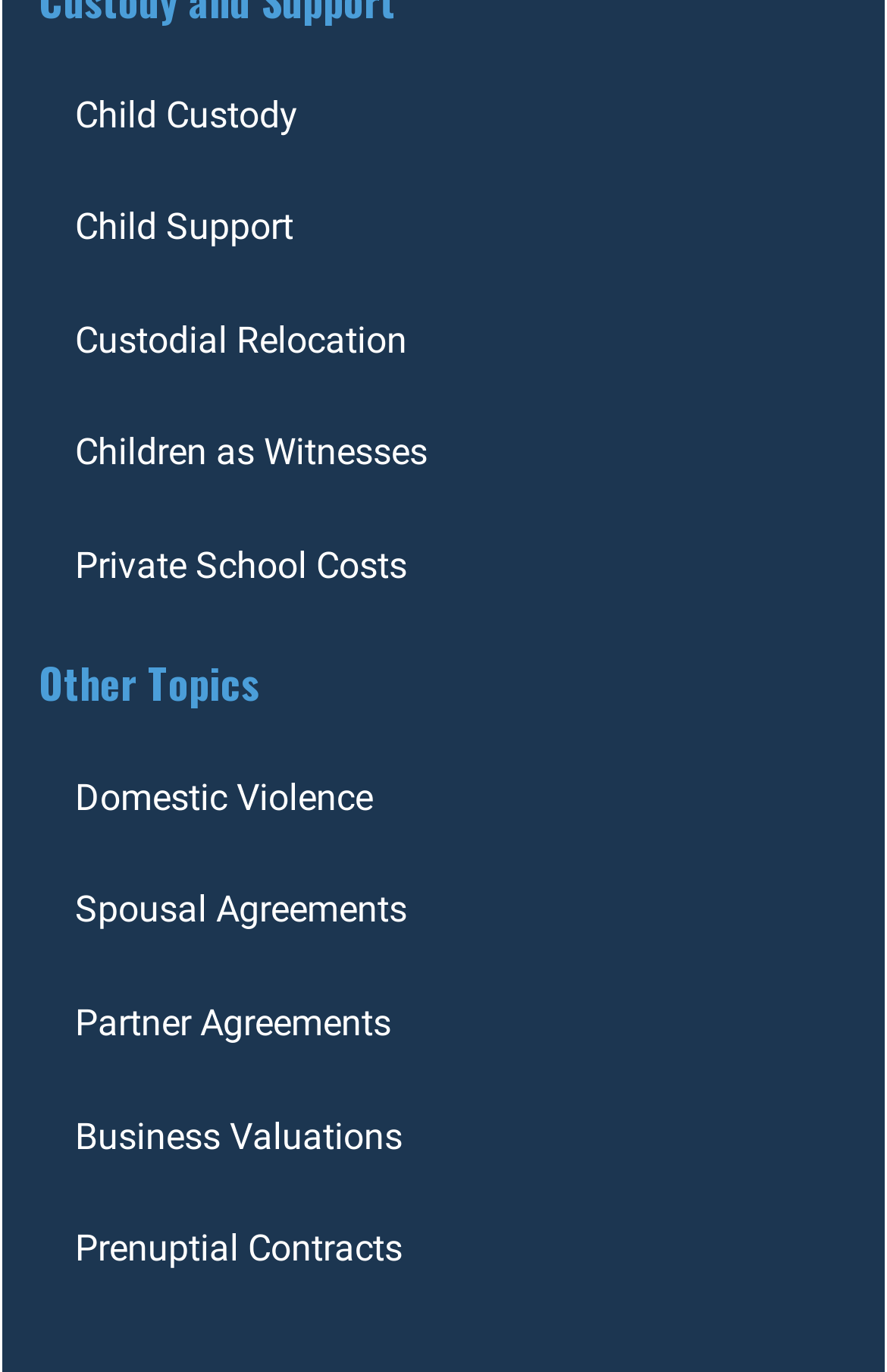Answer the question using only one word or a concise phrase: What is the last topic listed under 'Other Topics'?

Prenuptial Contracts